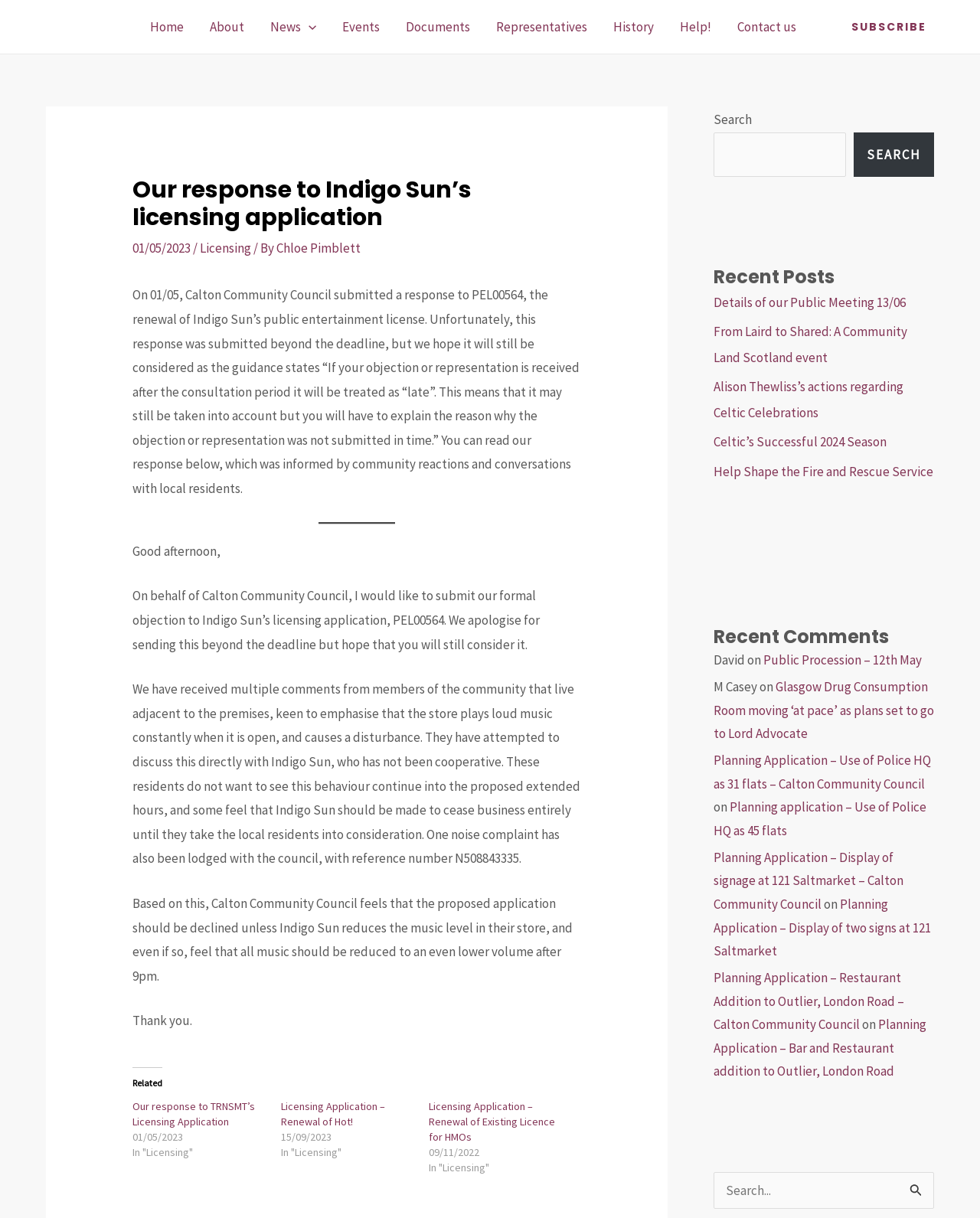Describe every aspect of the webpage comprehensively.

This webpage is about Calton Community Council's response to Indigo Sun's licensing application. At the top, there is a navigation menu with links to different sections of the website, including "Home", "About", "News", "Events", "Documents", "Representatives", "History", and "Help!". On the right side, there is a "SUBSCRIBE" link.

The main content of the page is divided into sections. The first section has a heading "Our response to Indigo Sun's licensing application" and a subheading with the date "01/05/2023". Below this, there is a paragraph of text explaining the council's response to the application, which was submitted late but hopes to still be considered.

The next section has a heading "Related" and lists three related articles with links, each with a date and a brief description. Below this, there is a separator line, and then a section with a heading "Good afternoon" and a formal letter-like text submitting the council's objection to Indigo Sun's licensing application.

The letter explains the reasons for the objection, including noise complaints from local residents and a request to reduce the music level in the store. The letter concludes with a thank you note.

On the right side of the page, there are three complementary sections. The first section has a search bar with a "Search" button. The second section has a heading "Recent Posts" and lists five links to recent articles. The third section has a heading "Recent Comments" and lists four articles with comments, each with a link to the original article.

At the bottom of the page, there is a footer section with a "Recent Comments" heading and lists four articles with comments, each with a link to the original article.